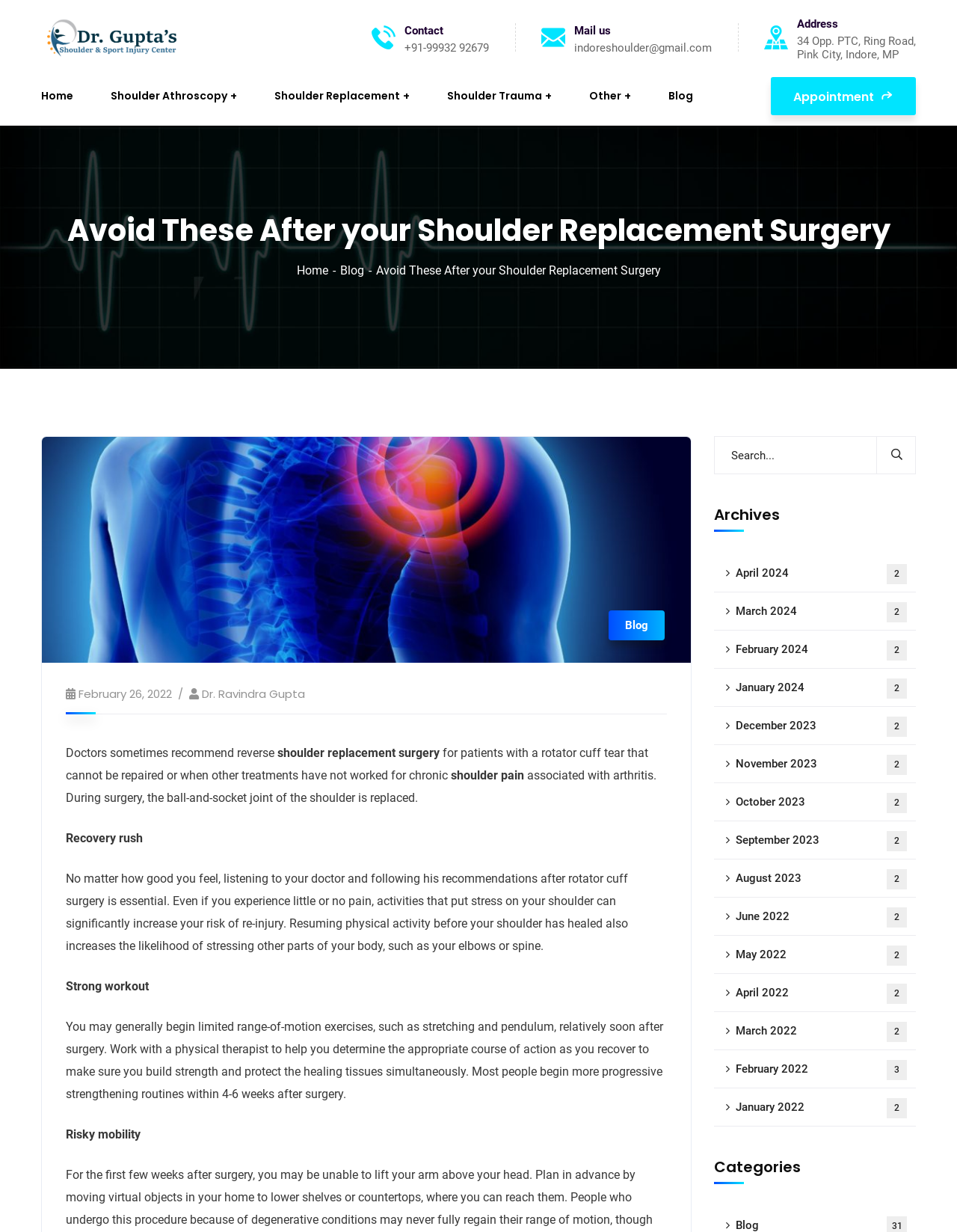Pinpoint the bounding box coordinates of the clickable area necessary to execute the following instruction: "Search for something". The coordinates should be given as four float numbers between 0 and 1, namely [left, top, right, bottom].

[0.746, 0.354, 0.957, 0.385]